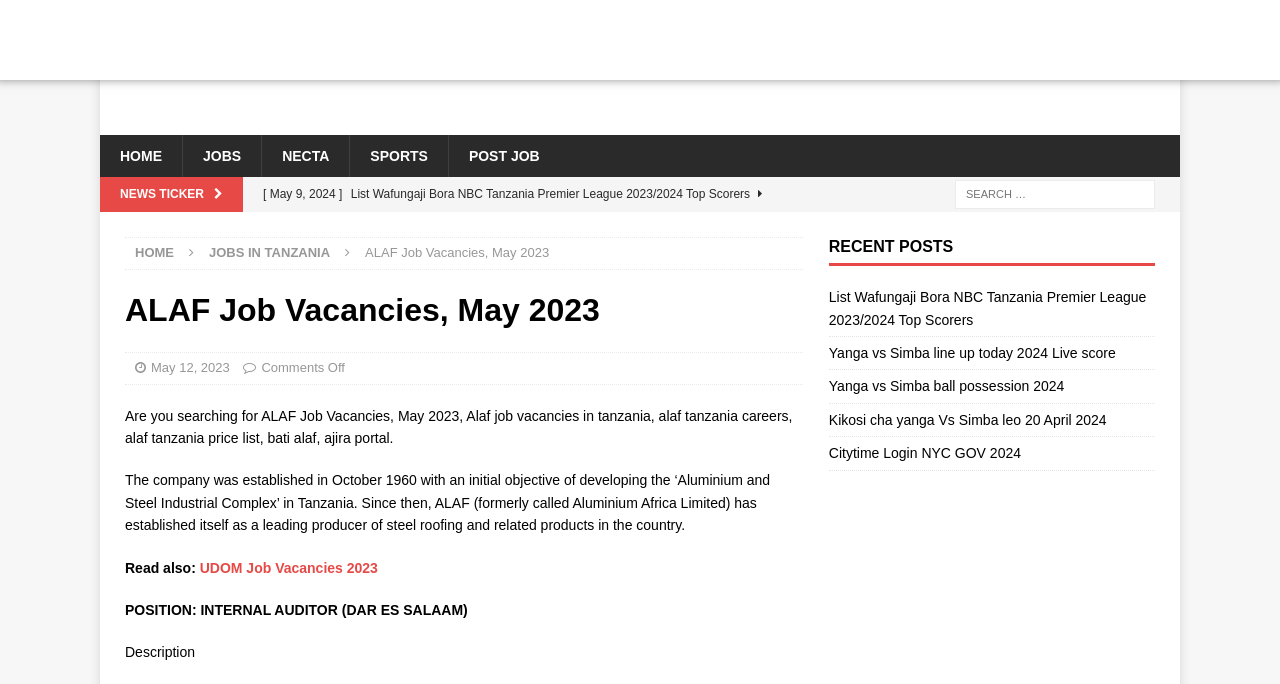Predict the bounding box coordinates of the area that should be clicked to accomplish the following instruction: "Click on the 'HOME' link". The bounding box coordinates should consist of four float numbers between 0 and 1, i.e., [left, top, right, bottom].

[0.078, 0.197, 0.142, 0.259]